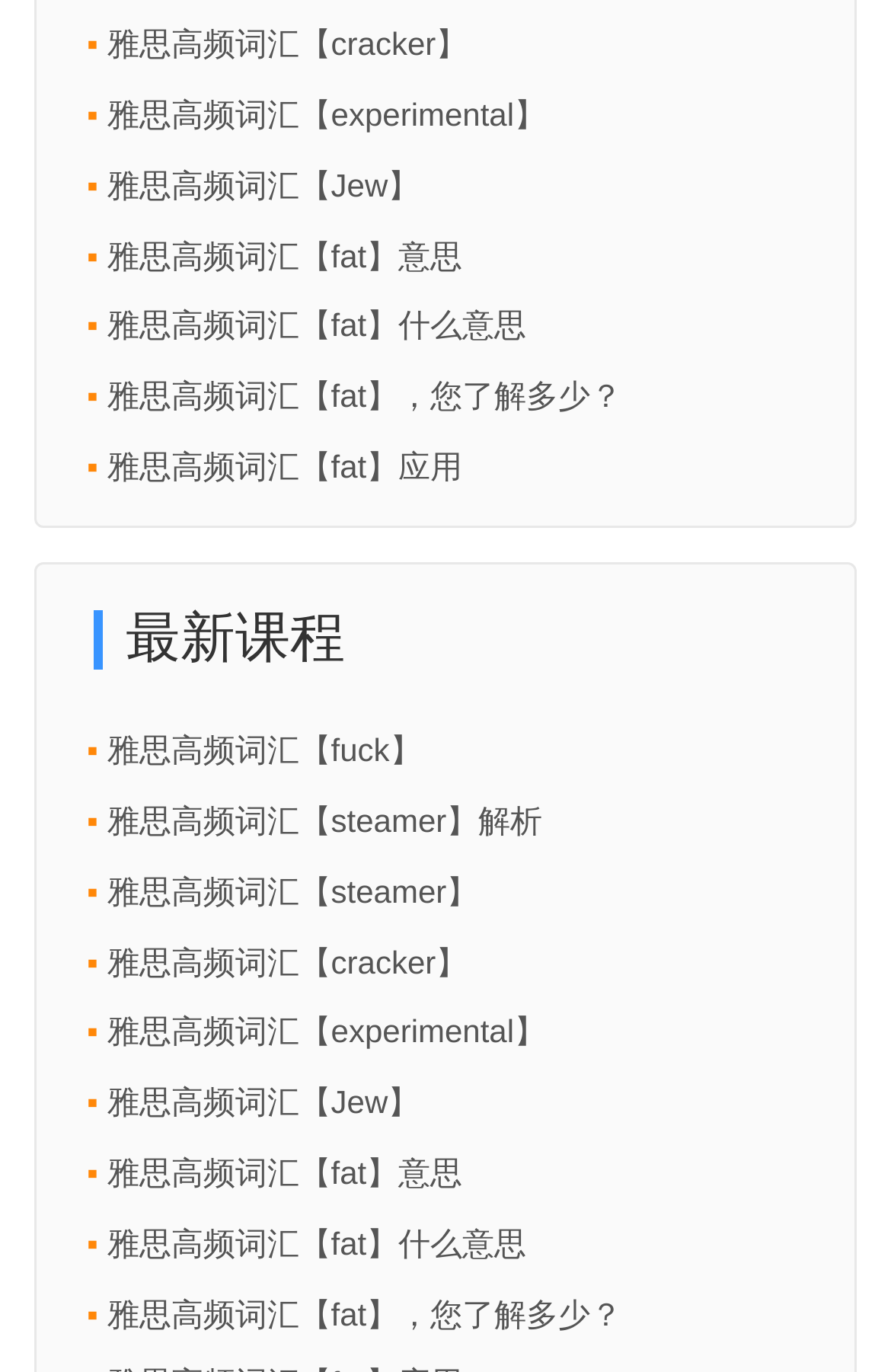What is the first word in the third link? Analyze the screenshot and reply with just one word or a short phrase.

雅思高频词汇